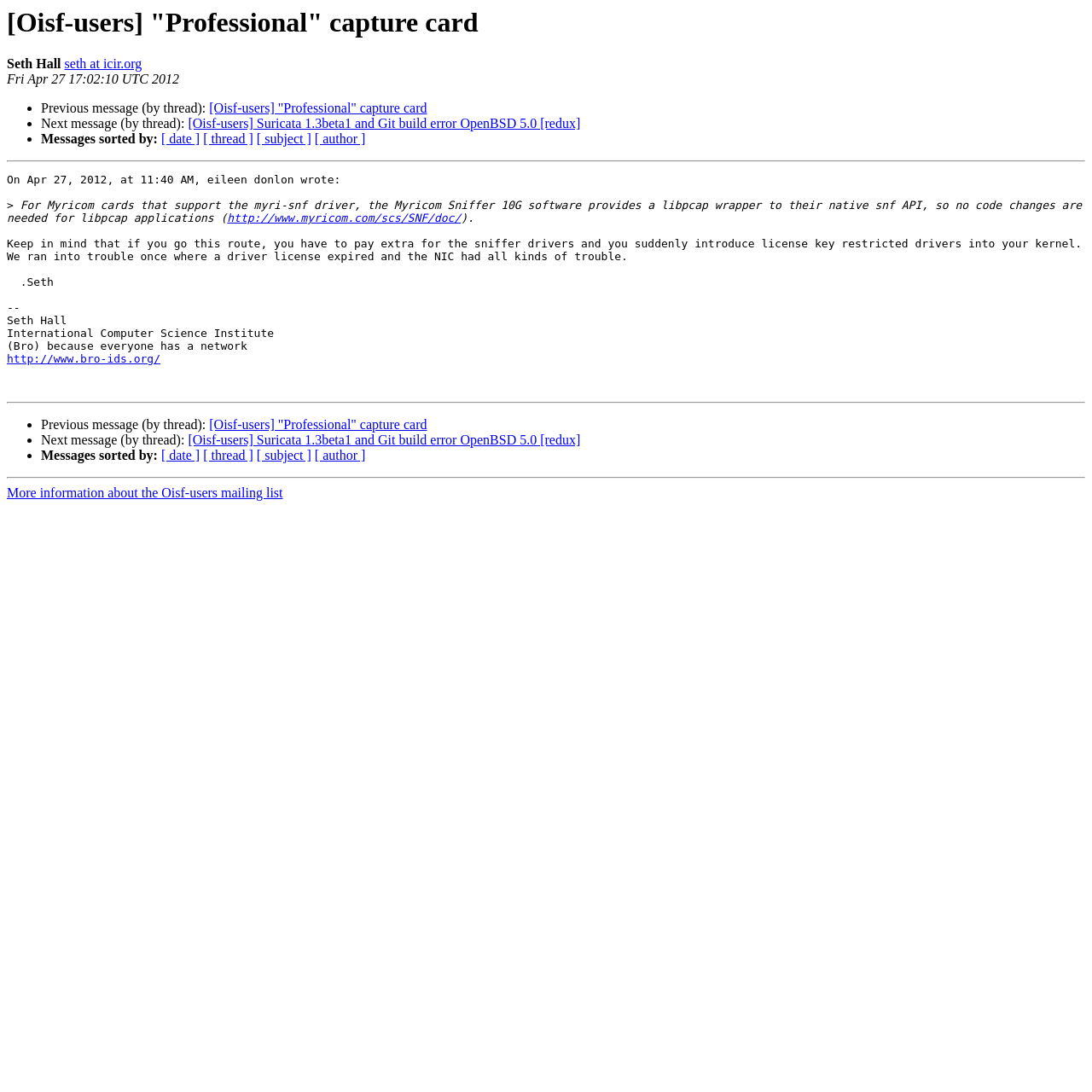Predict the bounding box coordinates of the area that should be clicked to accomplish the following instruction: "Get more information about the Oisf-users mailing list". The bounding box coordinates should consist of four float numbers between 0 and 1, i.e., [left, top, right, bottom].

[0.006, 0.445, 0.259, 0.458]